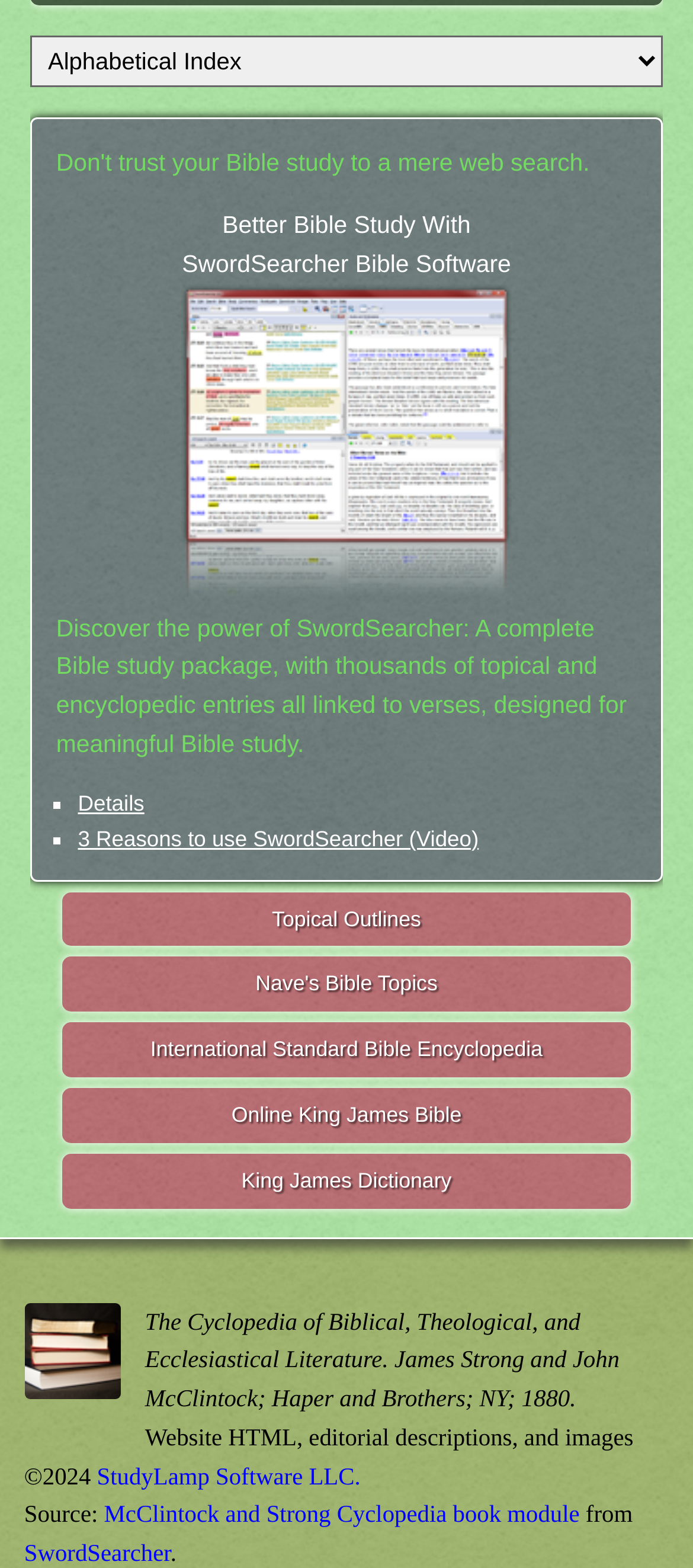What is the topic of the Cyclopedia mentioned?
Using the image, provide a concise answer in one word or a short phrase.

Biblical, Theological, and Ecclesiastical Literature